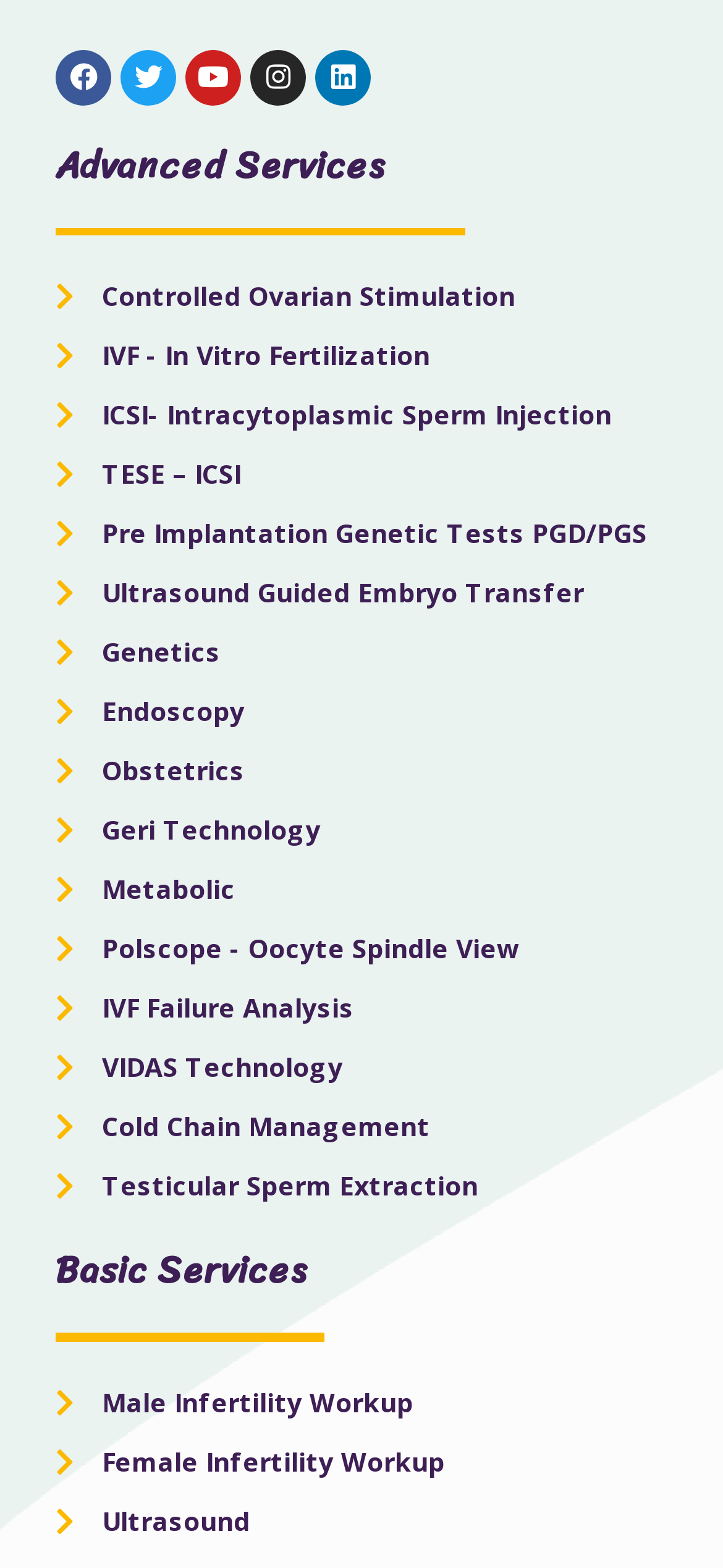Examine the image carefully and respond to the question with a detailed answer: 
Are there any headings on the webpage?

I looked at the webpage and found that there are two headings, 'Advanced Services' and 'Basic Services', which separate the different types of services listed on the webpage.